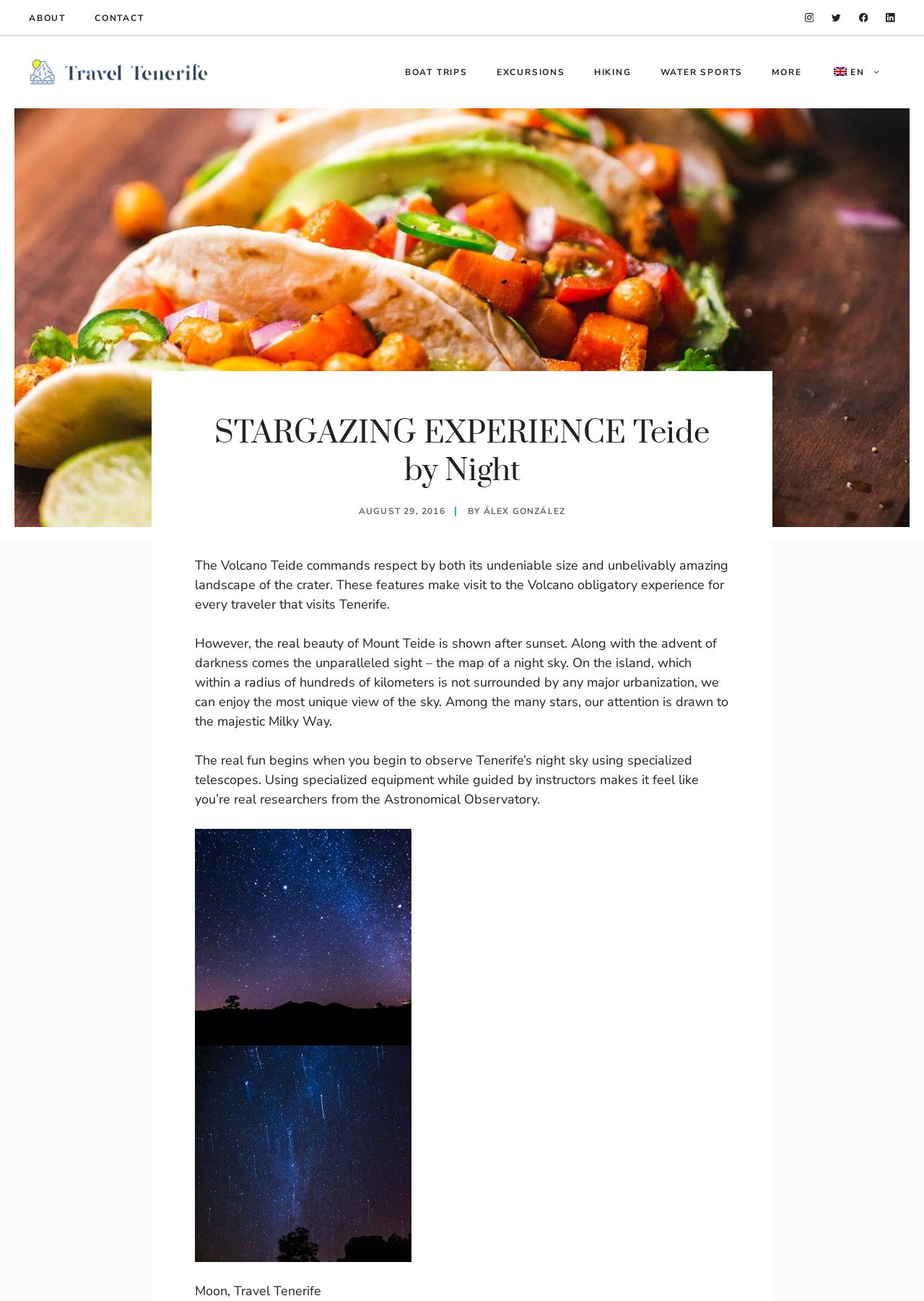Return the bounding box coordinates of the UI element that corresponds to this description: "EN". The coordinates must be given as four float numbers in the range of 0 and 1, [left, top, right, bottom].

[0.883, 0.039, 0.969, 0.072]